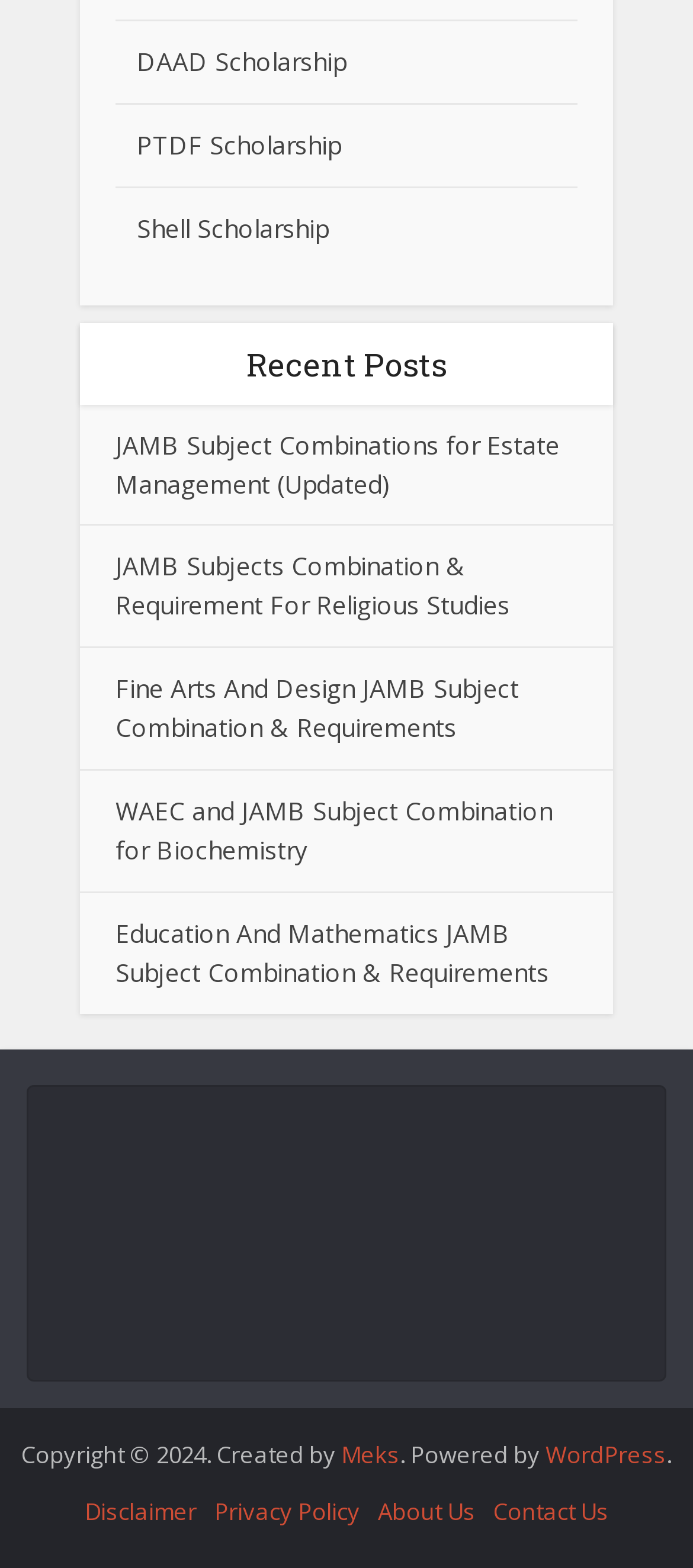Specify the bounding box coordinates of the element's region that should be clicked to achieve the following instruction: "Click on the 'JAMB Subject Combinations for Estate Management (Updated)' link". The bounding box coordinates consist of four float numbers between 0 and 1, in the format [left, top, right, bottom].

[0.167, 0.272, 0.808, 0.319]